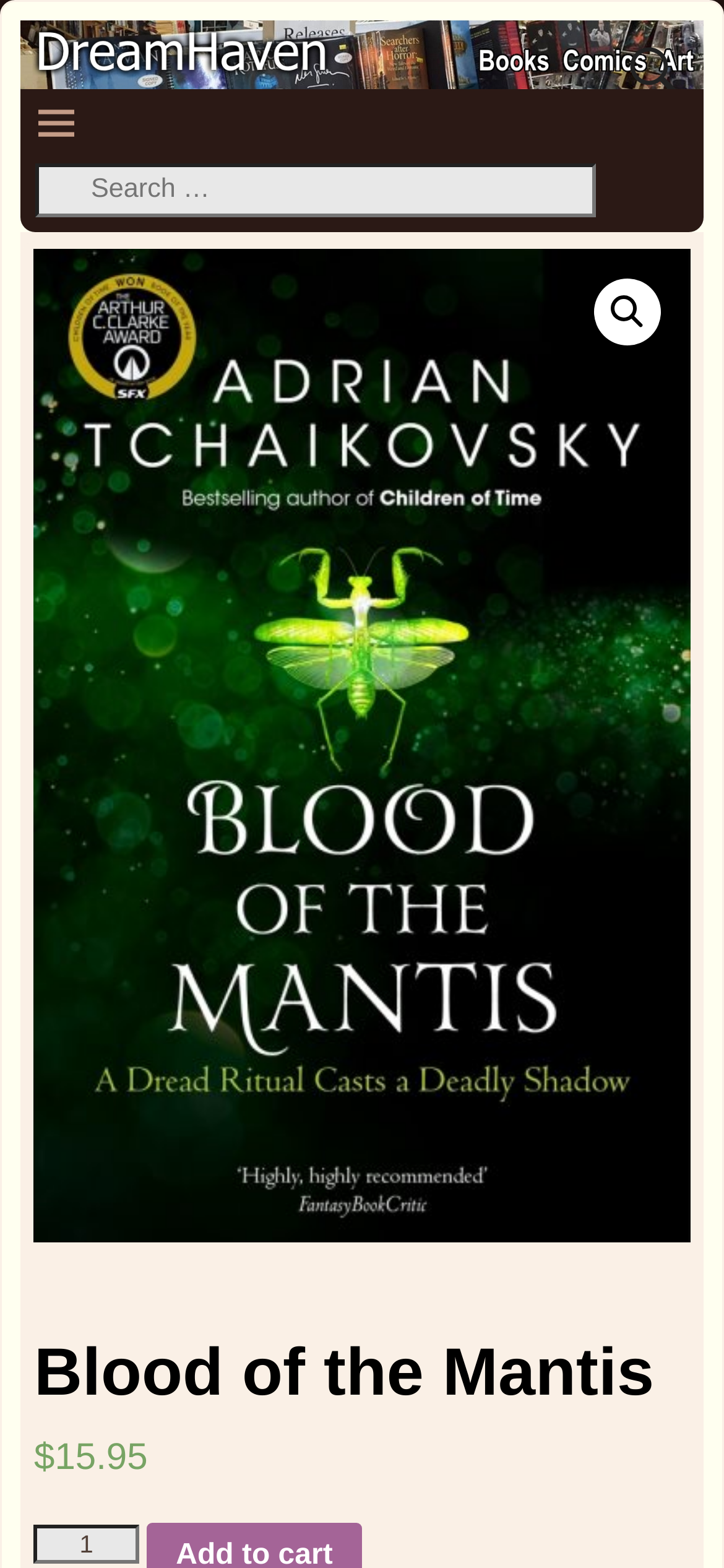Can you give a comprehensive explanation to the question given the content of the image?
What is the image on the webpage?

I inferred that the image on the webpage is a book cover by its location and size. The image is large and prominent, and it is likely showing the cover of the book being described on the webpage.